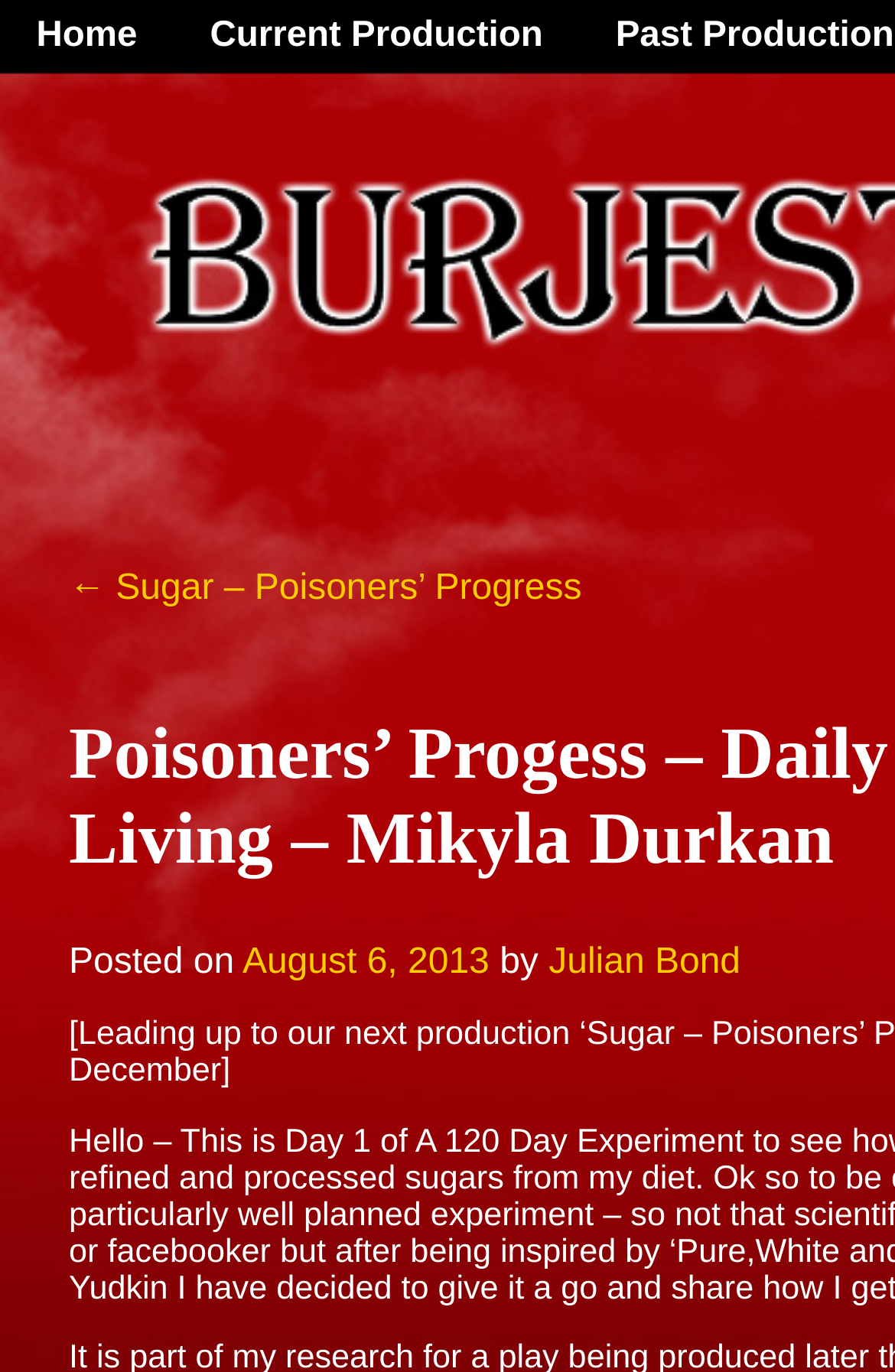How many navigation links are in the main menu?
Using the visual information, respond with a single word or phrase.

2